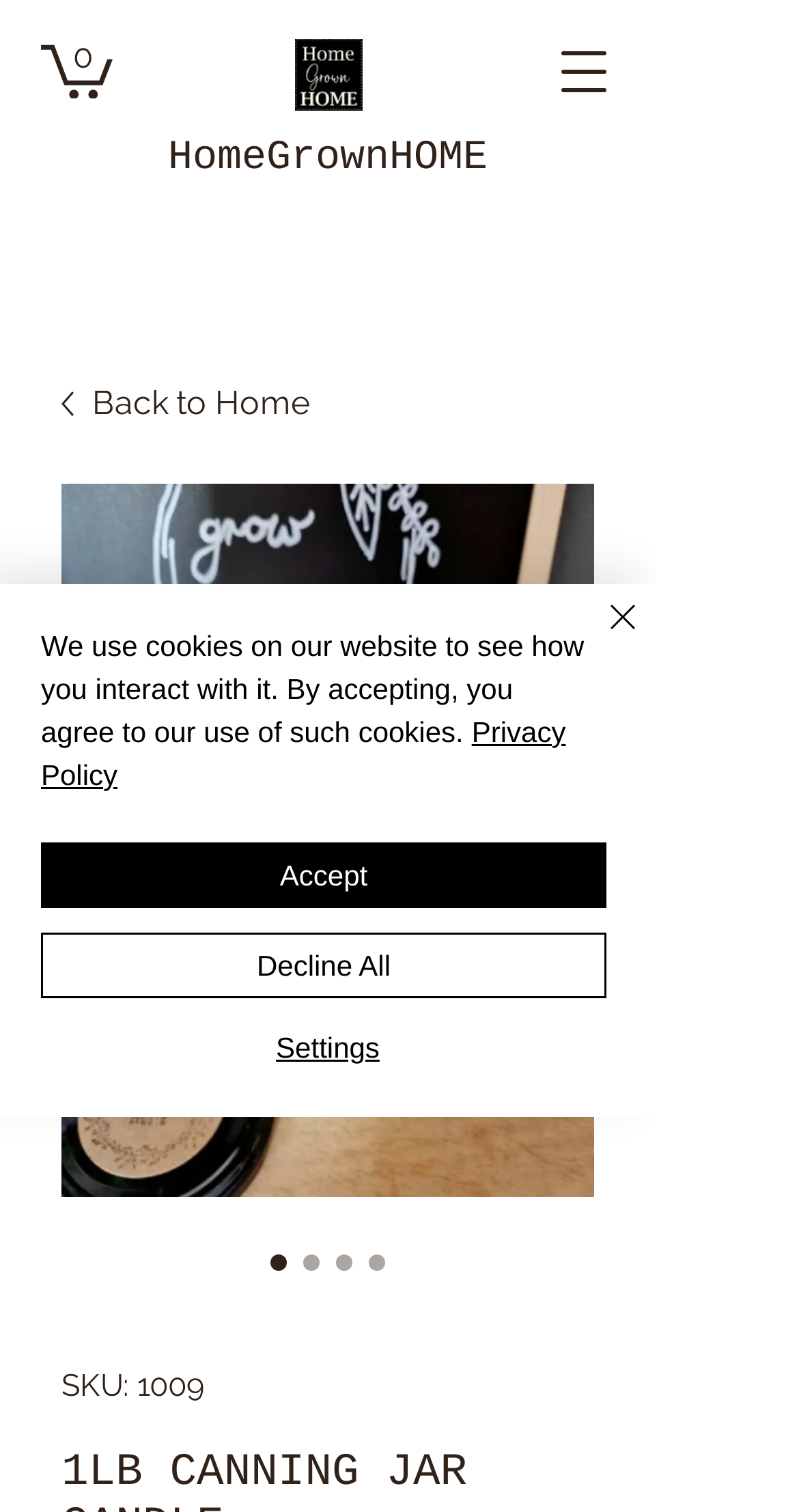Please identify the bounding box coordinates of the clickable element to fulfill the following instruction: "Chat with us". The coordinates should be four float numbers between 0 and 1, i.e., [left, top, right, bottom].

[0.651, 0.649, 0.779, 0.717]